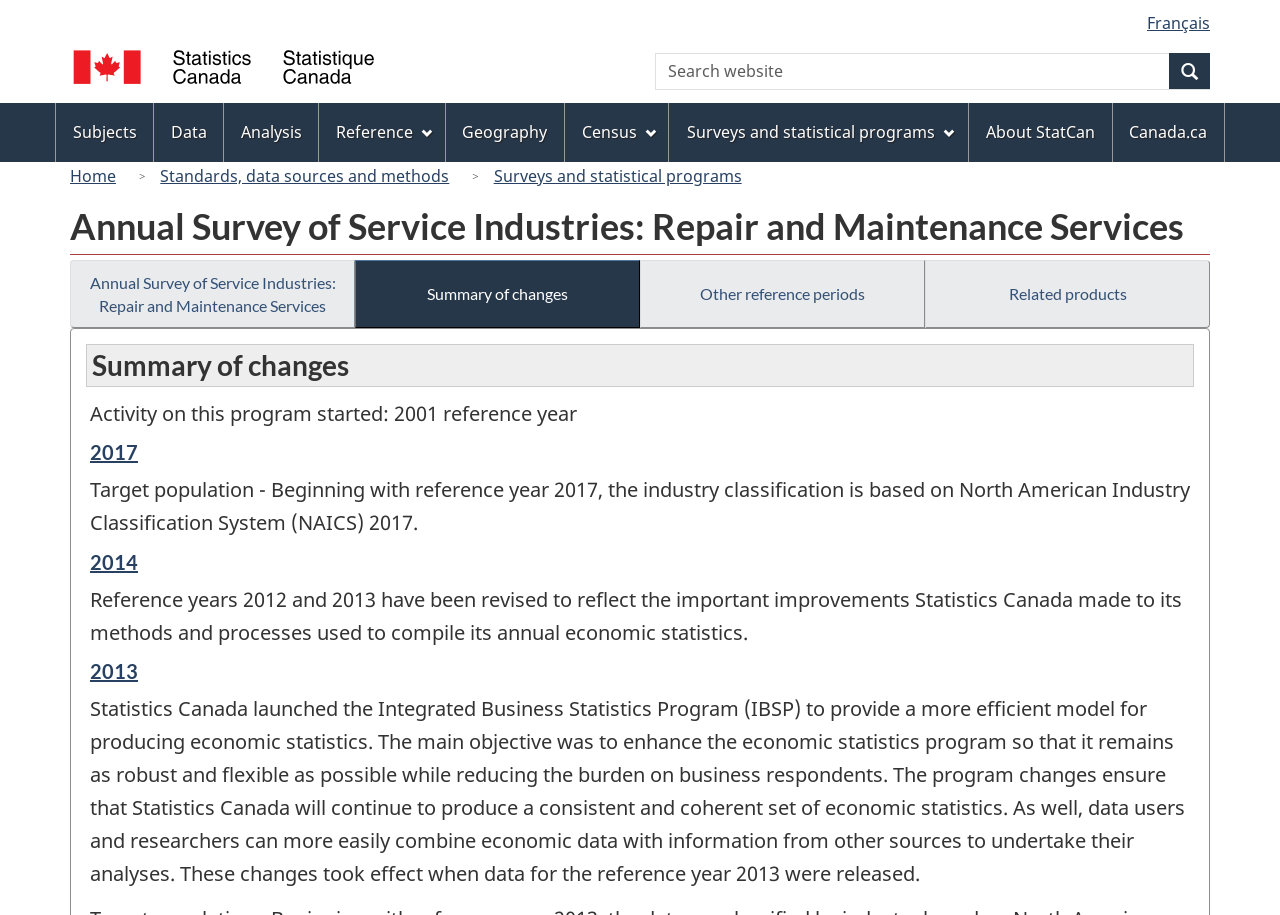Please analyze the image and give a detailed answer to the question:
What is the purpose of the Integrated Business Statistics Program (IBSP)?

I found the purpose by looking at the static text 'Statistics Canada launched the Integrated Business Statistics Program (IBSP) to provide a more efficient model for producing economic statistics.' which suggests that the purpose of IBSP is to enhance economic statistics.